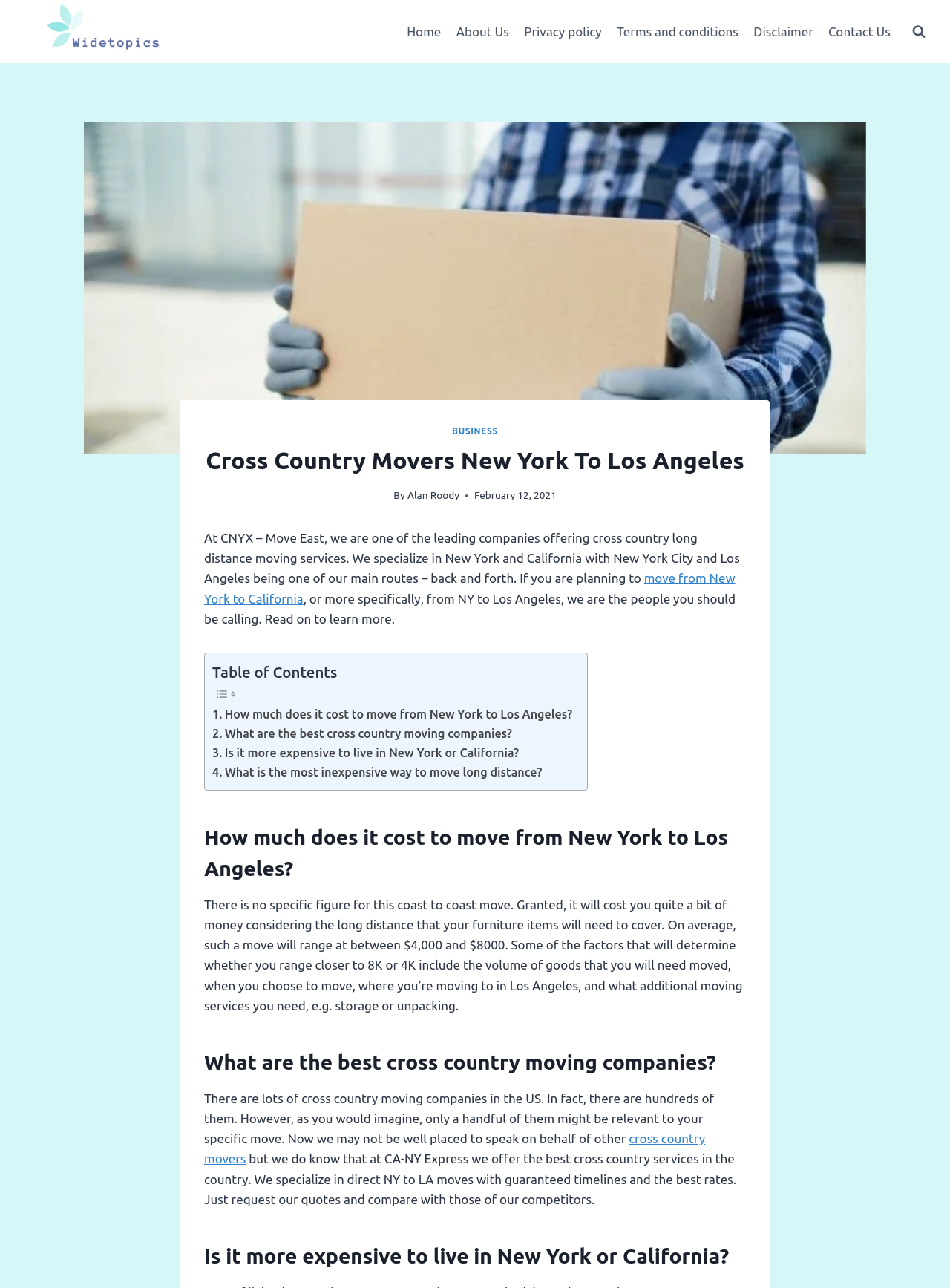Carefully observe the image and respond to the question with a detailed answer:
What is the company's specialty?

Based on the webpage content, specifically the paragraph starting with 'At CNYX – Move East, we are one of the leading companies...', it is clear that the company specializes in cross country long distance moving services, particularly between New York and California.